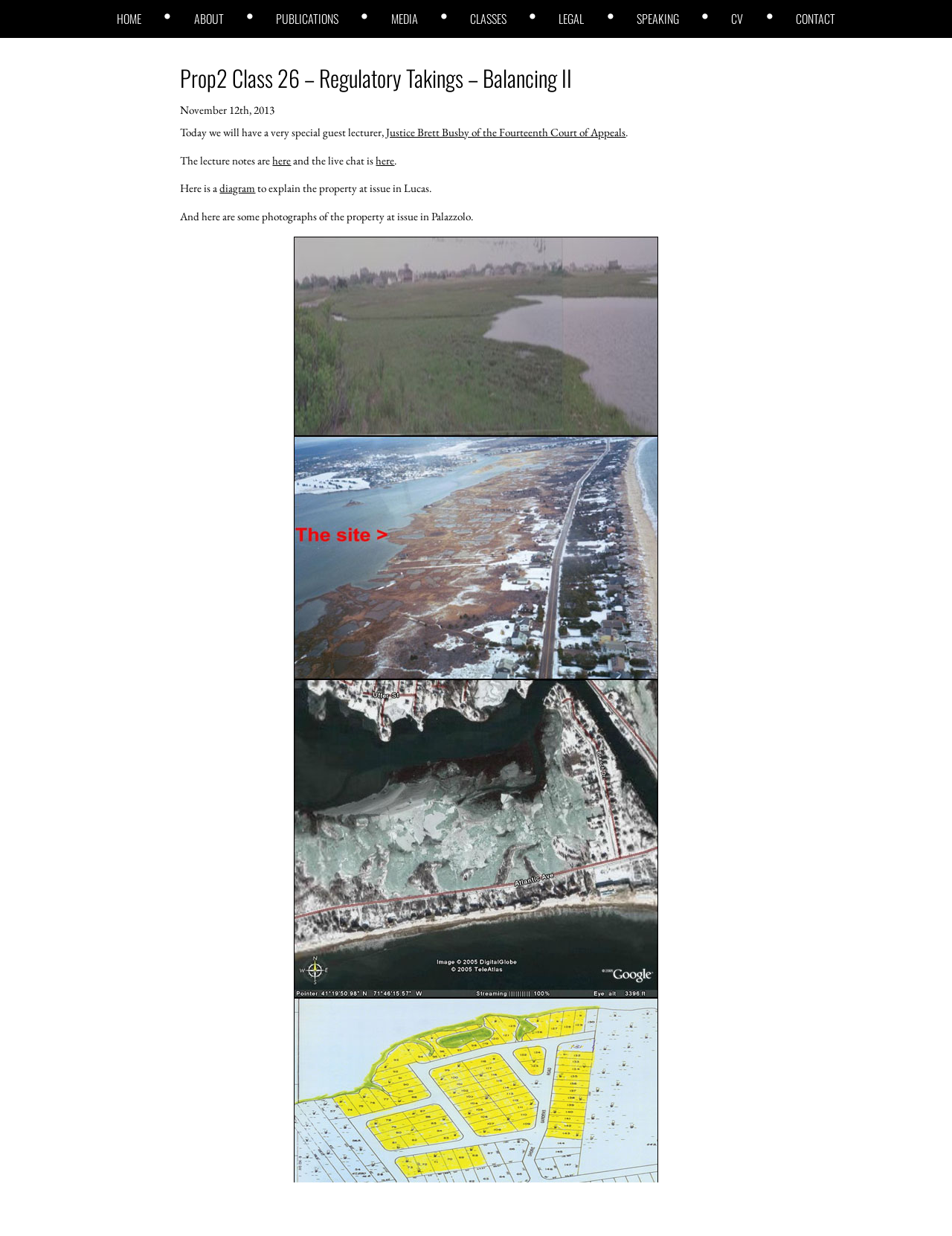Extract the bounding box coordinates for the UI element described by the text: "Contact". The coordinates should be in the form of [left, top, right, bottom] with values between 0 and 1.

[0.826, 0.014, 0.865, 0.023]